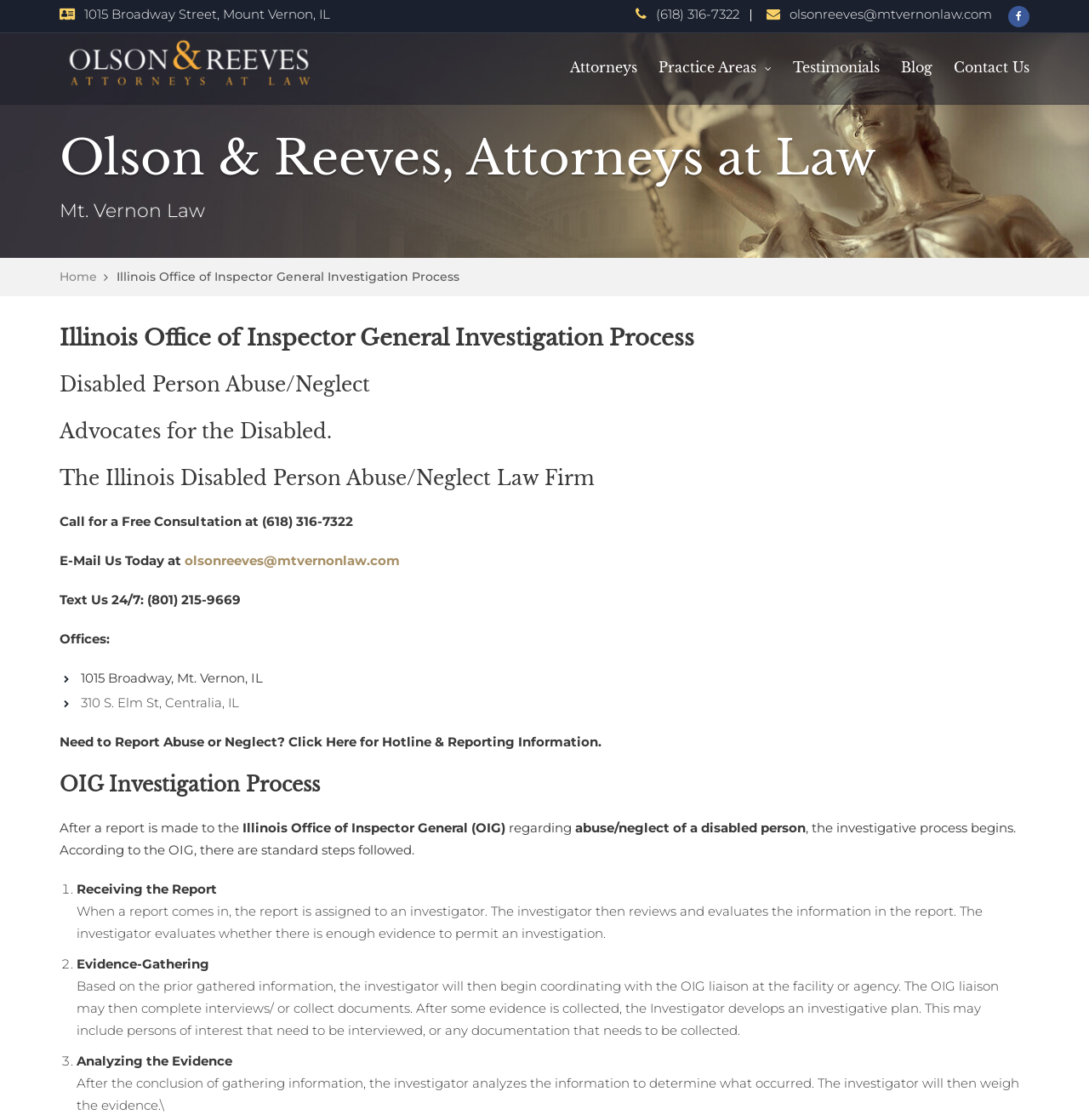Detail the various sections and features present on the webpage.

The webpage is about the Illinois Office of Inspector General Investigation Process, specifically focusing on Olson & Reeves, Attorneys at Law. At the top, there is a logo and a navigation menu with links to "Attorneys", "Practice Areas", "Testimonials", "Blog", and "Contact Us". Below the navigation menu, there is a heading that reads "Illinois Office of Inspector General Investigation Process" followed by three subheadings: "Disabled Person Abuse/Neglect", "Advocates for the Disabled", and "The Illinois Disabled Person Abuse/Neglect Law Firm".

On the left side, there is a section with the law firm's contact information, including address, phone number, and email. There is also a call-to-action to schedule a free consultation and a link to email the law firm.

The main content of the webpage is divided into sections, each with a heading. The first section explains the OIG investigation process, stating that after a report is made, the investigative process begins. The section is followed by a list of three steps: "Receiving the Report", "Evidence-Gathering", and "Analyzing the Evidence". Each step is described in detail, explaining the role of the investigator and the process of gathering and analyzing evidence.

Throughout the webpage, there are multiple instances of static text, headings, and links, which provide a clear structure and organization to the content. The layout is clean and easy to follow, making it simple for users to navigate and understand the information presented.